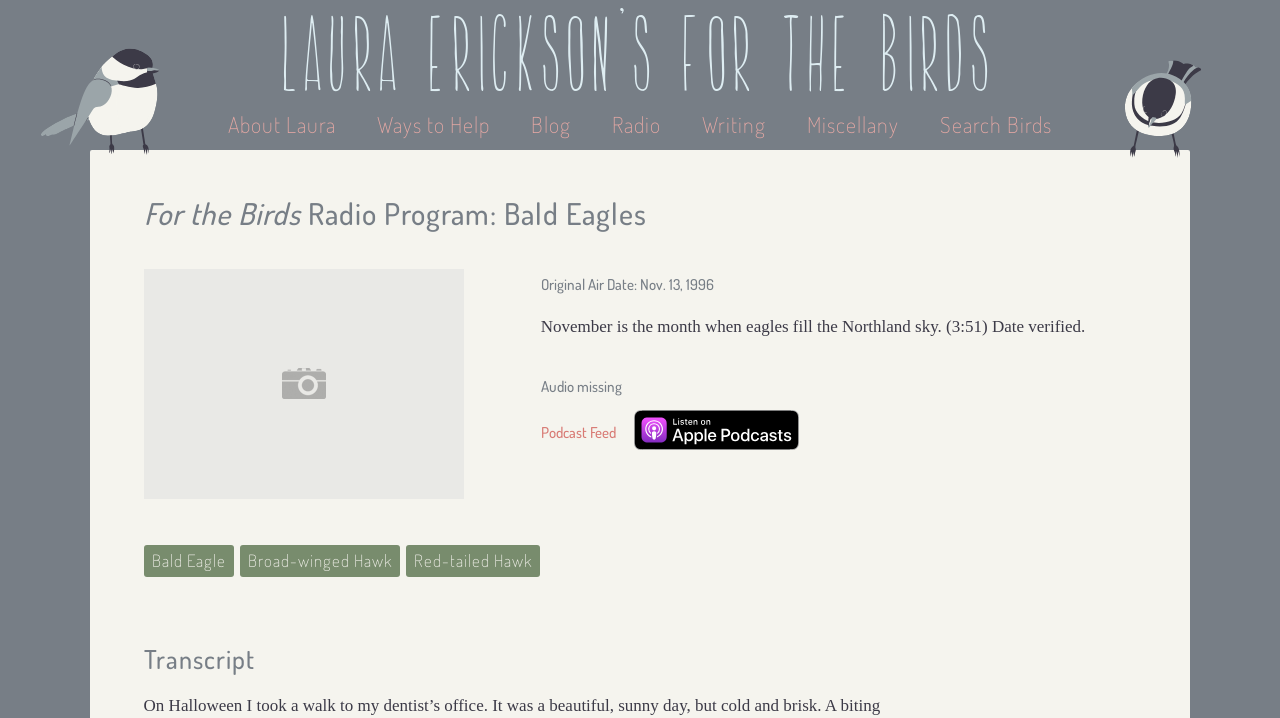Find the bounding box coordinates of the element's region that should be clicked in order to follow the given instruction: "read the transcript". The coordinates should consist of four float numbers between 0 and 1, i.e., [left, top, right, bottom].

[0.112, 0.893, 0.888, 0.941]